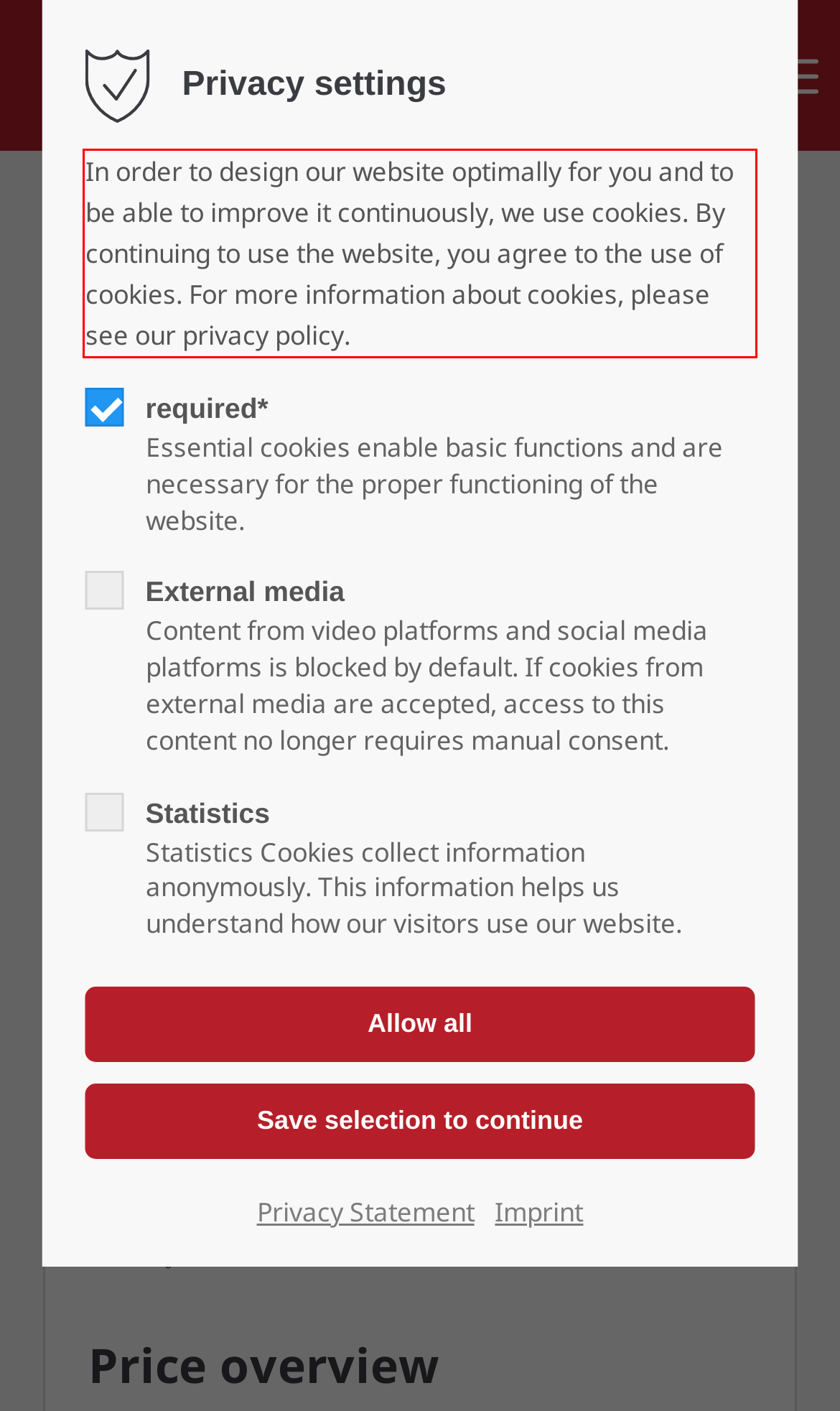Examine the screenshot of the webpage, locate the red bounding box, and perform OCR to extract the text contained within it.

In order to design our website optimally for you and to be able to improve it continuously, we use cookies. By continuing to use the website, you agree to the use of cookies. For more information about cookies, please see our privacy policy.